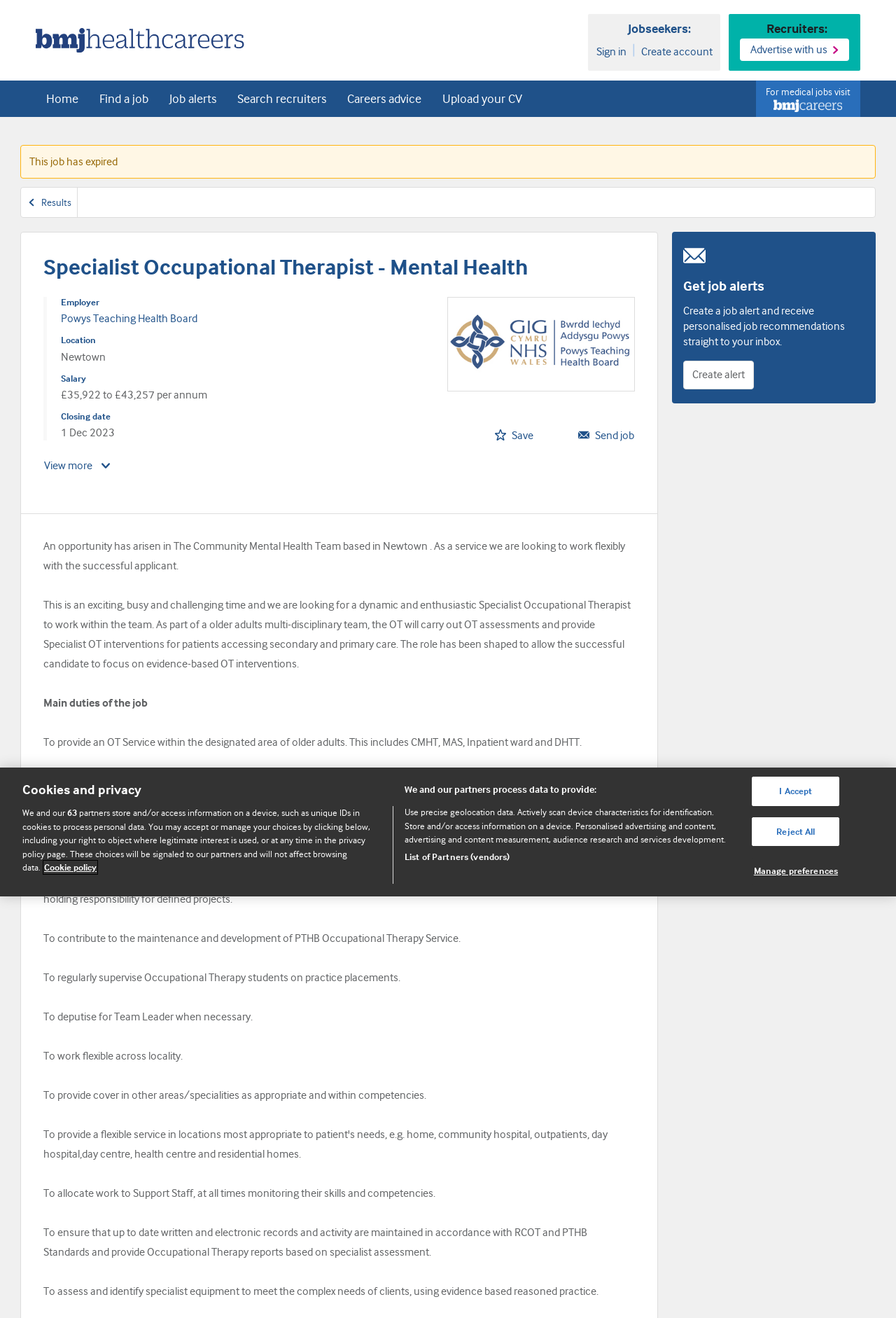Use a single word or phrase to answer the question: What is the salary range for the job?

£35,922 to £43,257 per annum